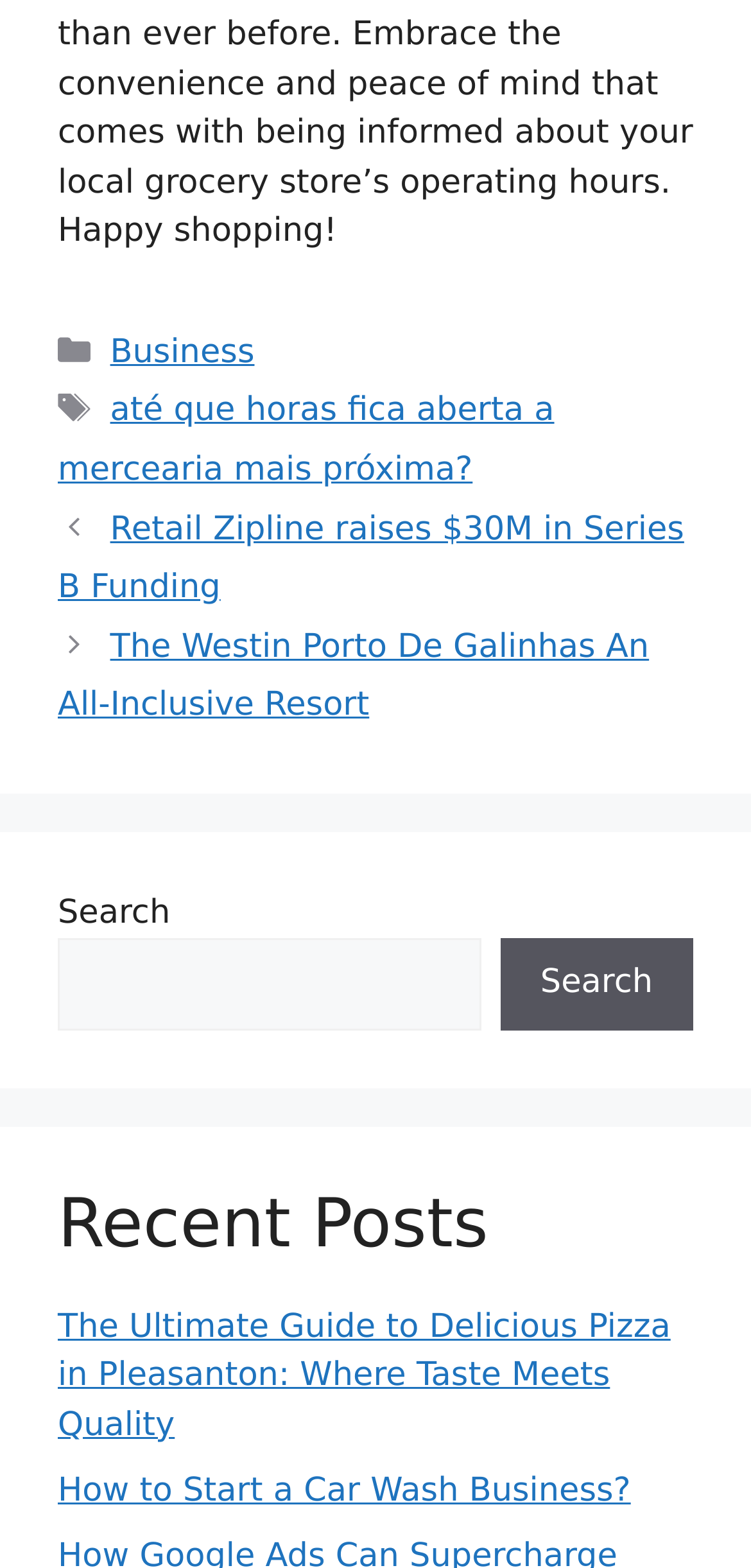Find the bounding box coordinates of the element's region that should be clicked in order to follow the given instruction: "View recent posts". The coordinates should consist of four float numbers between 0 and 1, i.e., [left, top, right, bottom].

[0.077, 0.755, 0.923, 0.807]